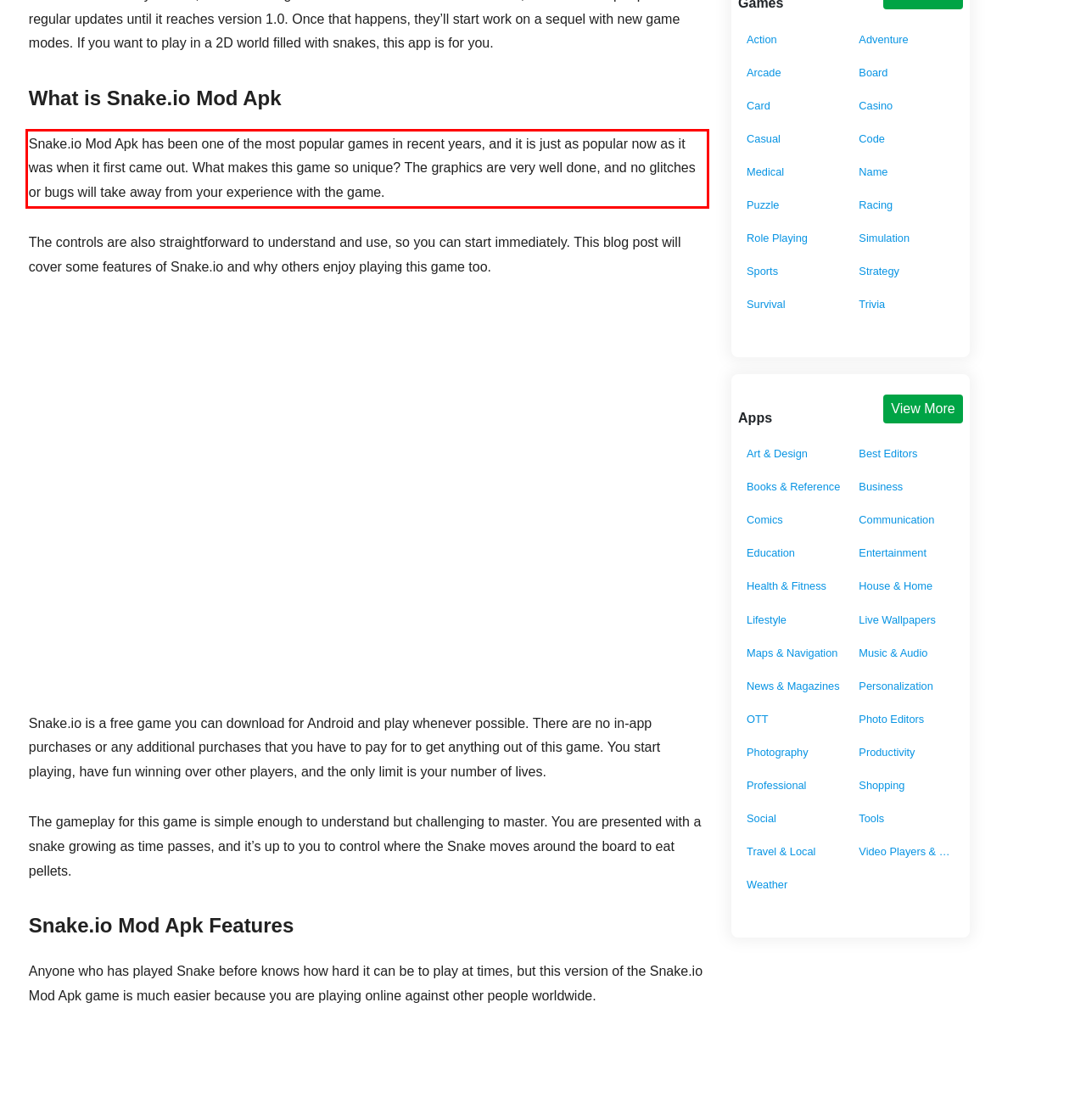The screenshot you have been given contains a UI element surrounded by a red rectangle. Use OCR to read and extract the text inside this red rectangle.

Snake.io Mod Apk has been one of the most popular games in recent years, and it is just as popular now as it was when it first came out. What makes this game so unique? The graphics are very well done, and no glitches or bugs will take away from your experience with the game.